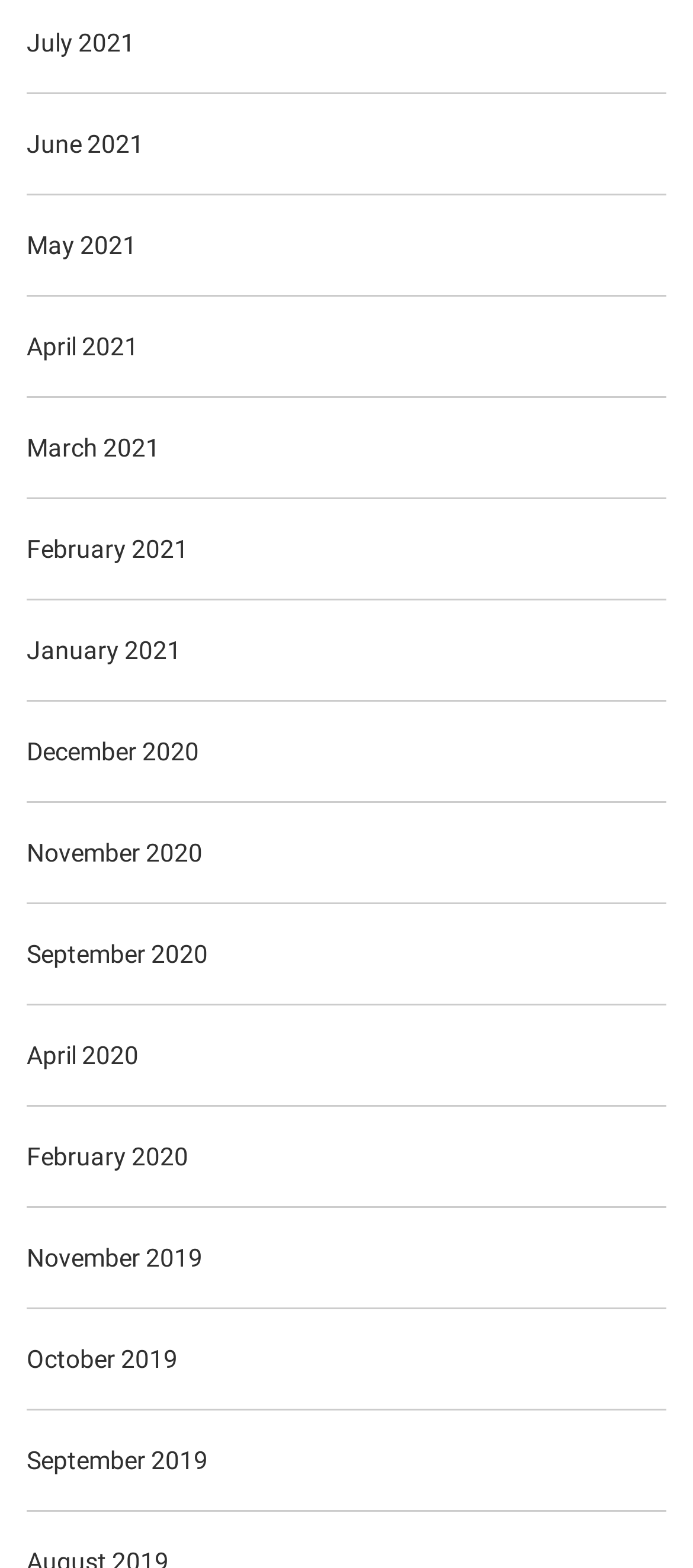What is the earliest month listed?
Please provide a detailed and comprehensive answer to the question.

By examining the list of links, I found that the earliest month listed is November 2019, which is located at the bottom of the list with a bounding box coordinate of [0.038, 0.789, 0.962, 0.816].